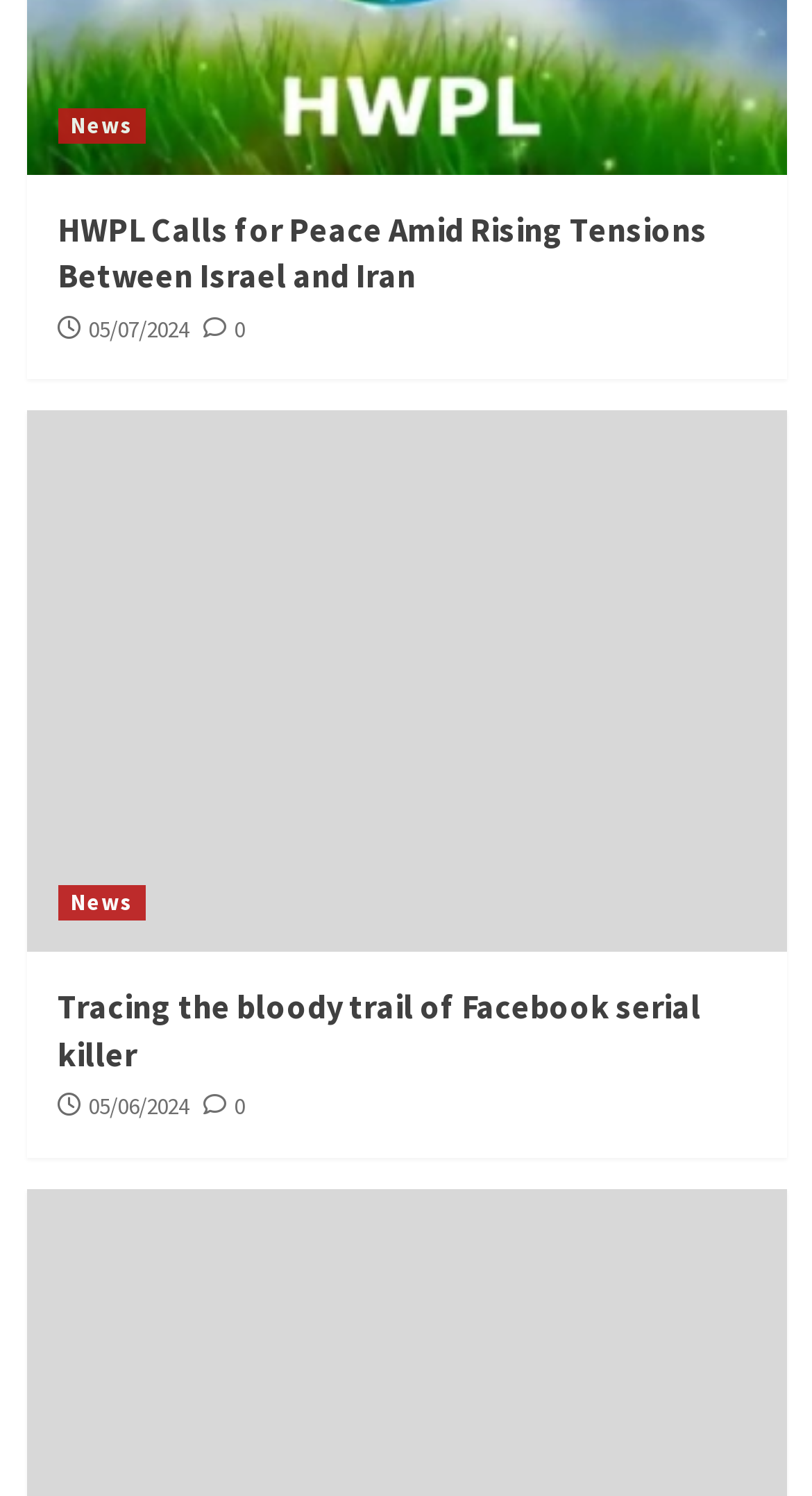Observe the image and answer the following question in detail: What is the date of the first news article?

I looked for the date associated with the first news article, which is 'HWPL Calls for Peace Amid Rising Tensions Between Israel and Iran'. The date is displayed next to the article title as '05/07/2024'.